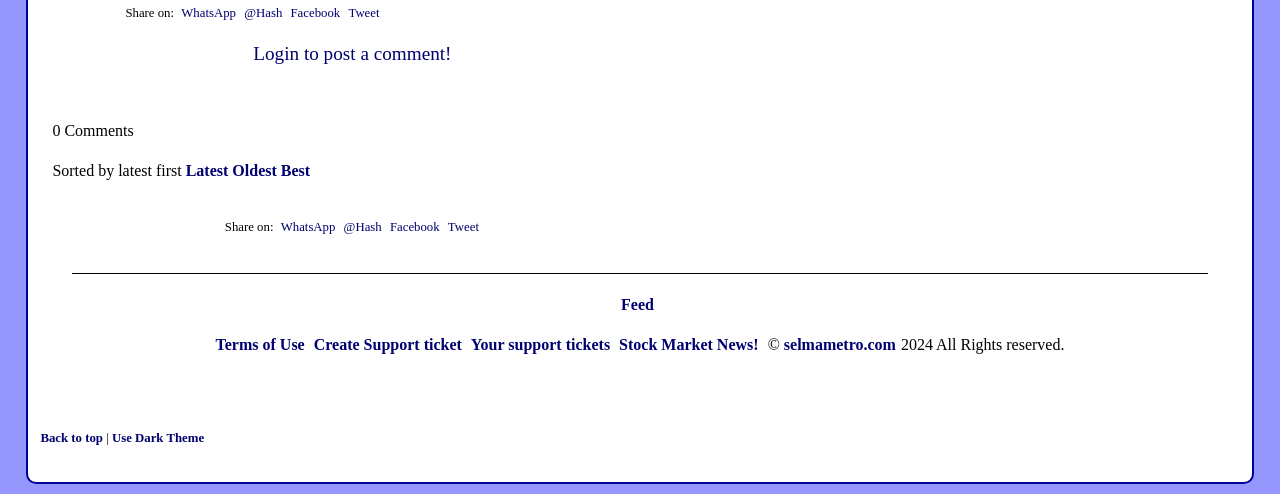Locate the bounding box coordinates of the region to be clicked to comply with the following instruction: "Read more about StockMarketNEWS Daily Updates". The coordinates must be four float numbers between 0 and 1, in the form [left, top, right, bottom].

[0.044, 0.223, 0.102, 0.257]